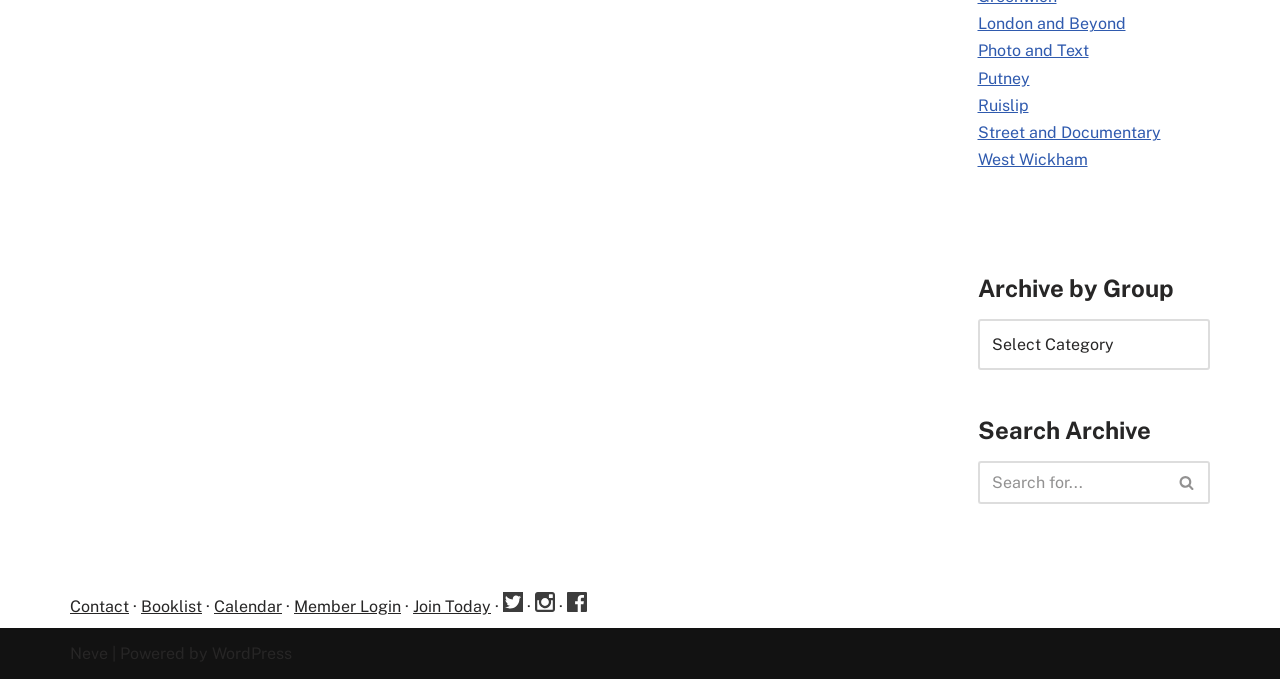Identify the bounding box for the described UI element: "Join Today".

[0.323, 0.879, 0.384, 0.907]